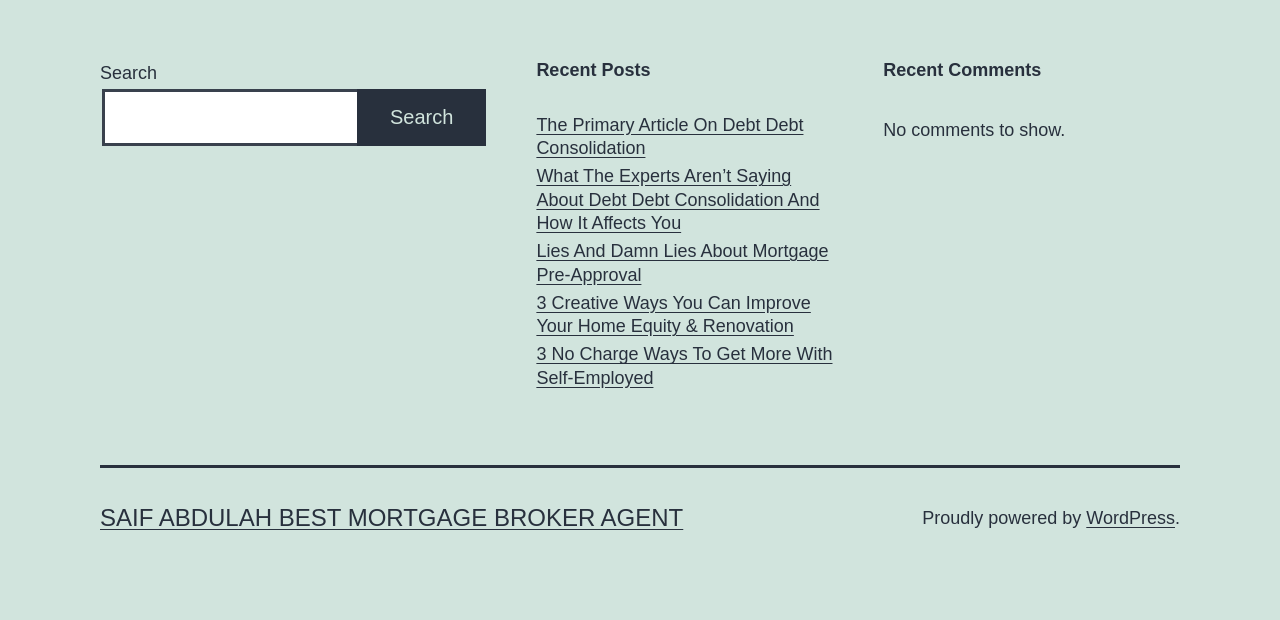What platform is the website built on?
Answer the question with a detailed explanation, including all necessary information.

The website has a link at the bottom with the text 'Proudly powered by WordPress', which suggests that the website is built on the WordPress platform.